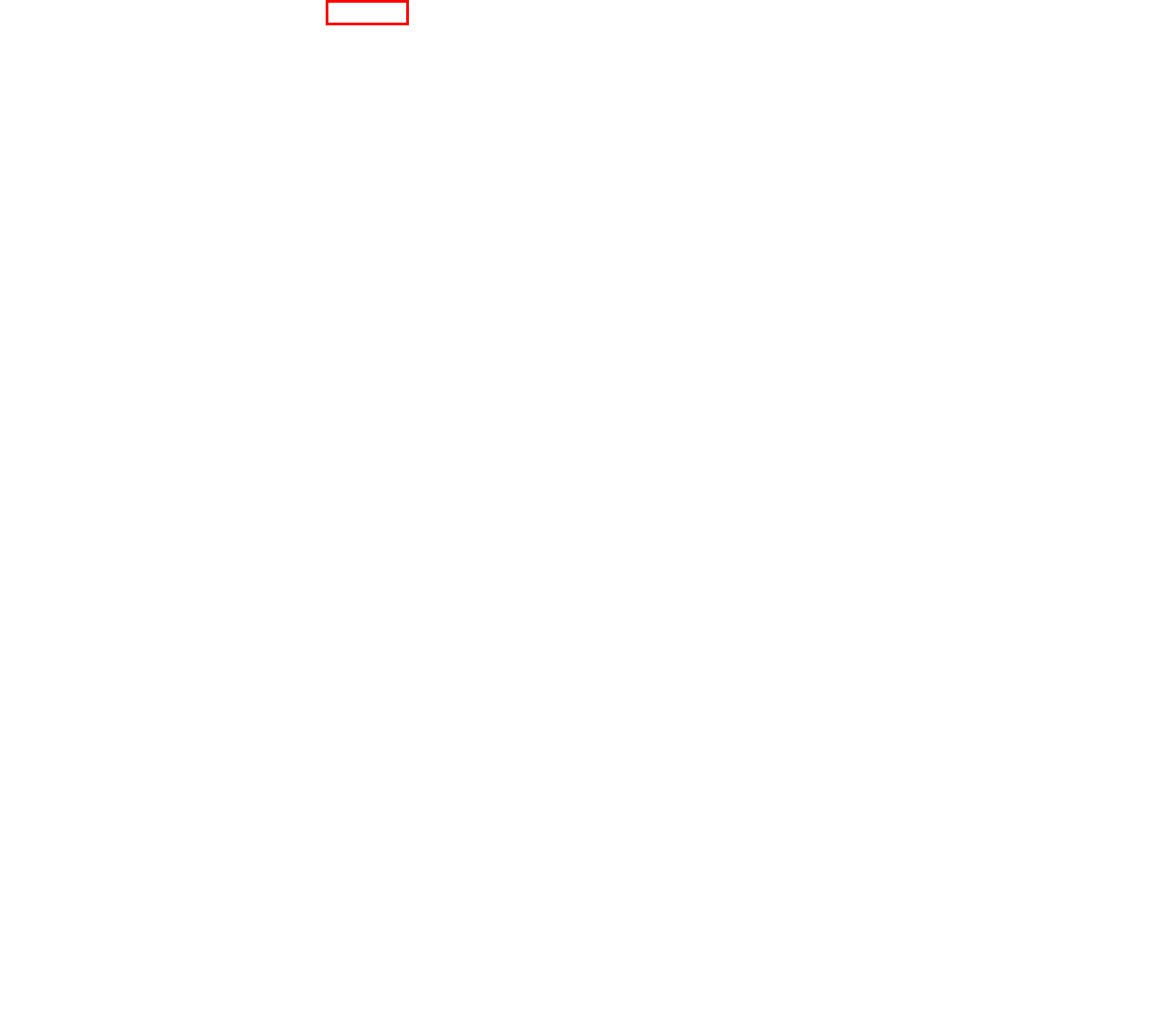You’re provided with a screenshot of a webpage that has a red bounding box around an element. Choose the best matching webpage description for the new page after clicking the element in the red box. The options are:
A. About - Priority Networks
B. Blog - Priority Networks
C. January 9, 2022 - Priority Networks
D. Local SEO Tactics for Dental Professionals in Barrie - Priority Networks
E. The Impact of Local Reviews for Your Dental SEO Strategy in Brampton - Priority Networks
F. Home - Priority Networks
G. Testimonials - Priority Networks
H. Contact us - Priority Networks

H